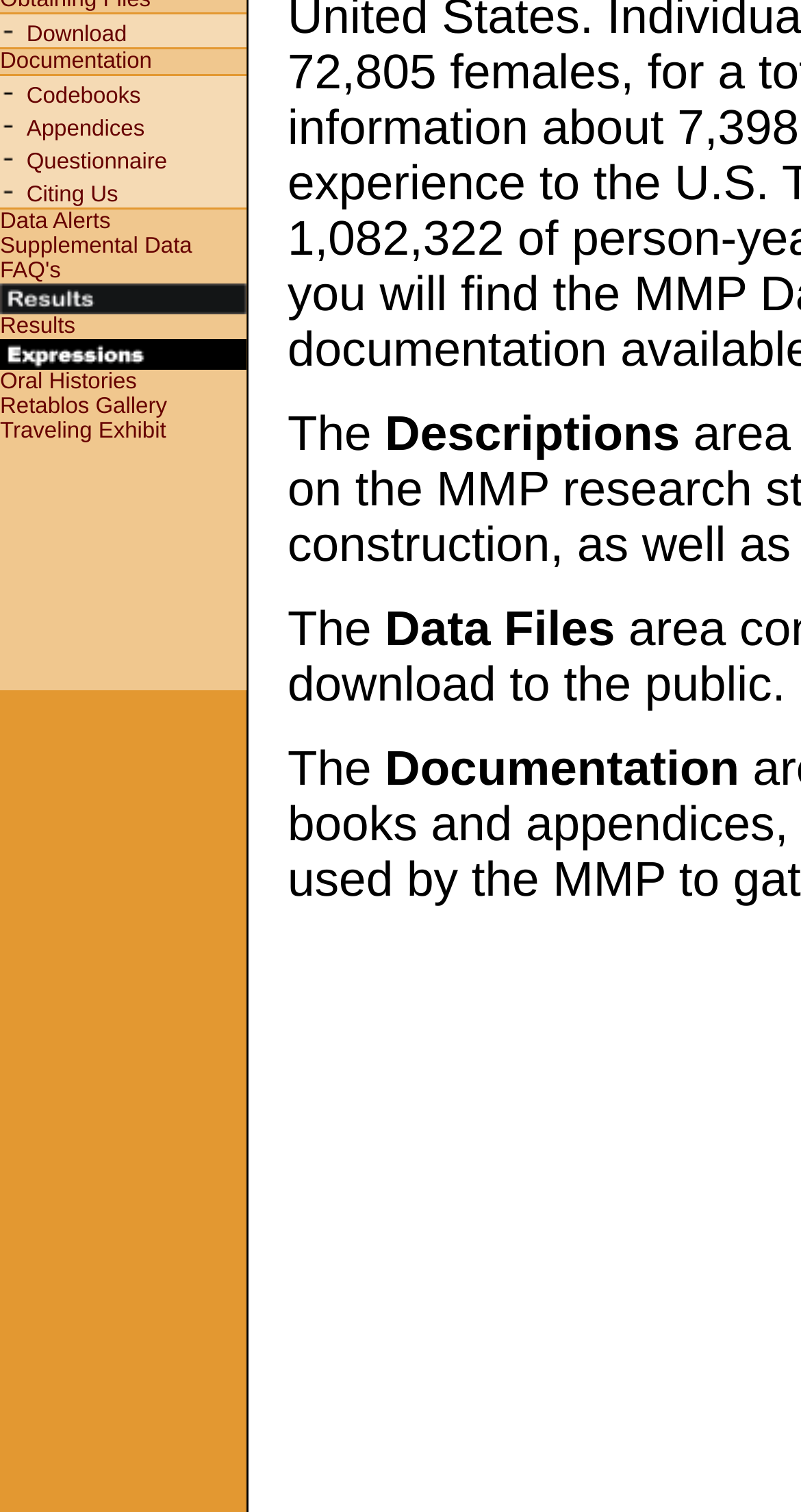Given the element description "Supplemental Data", identify the bounding box of the corresponding UI element.

[0.0, 0.155, 0.24, 0.171]